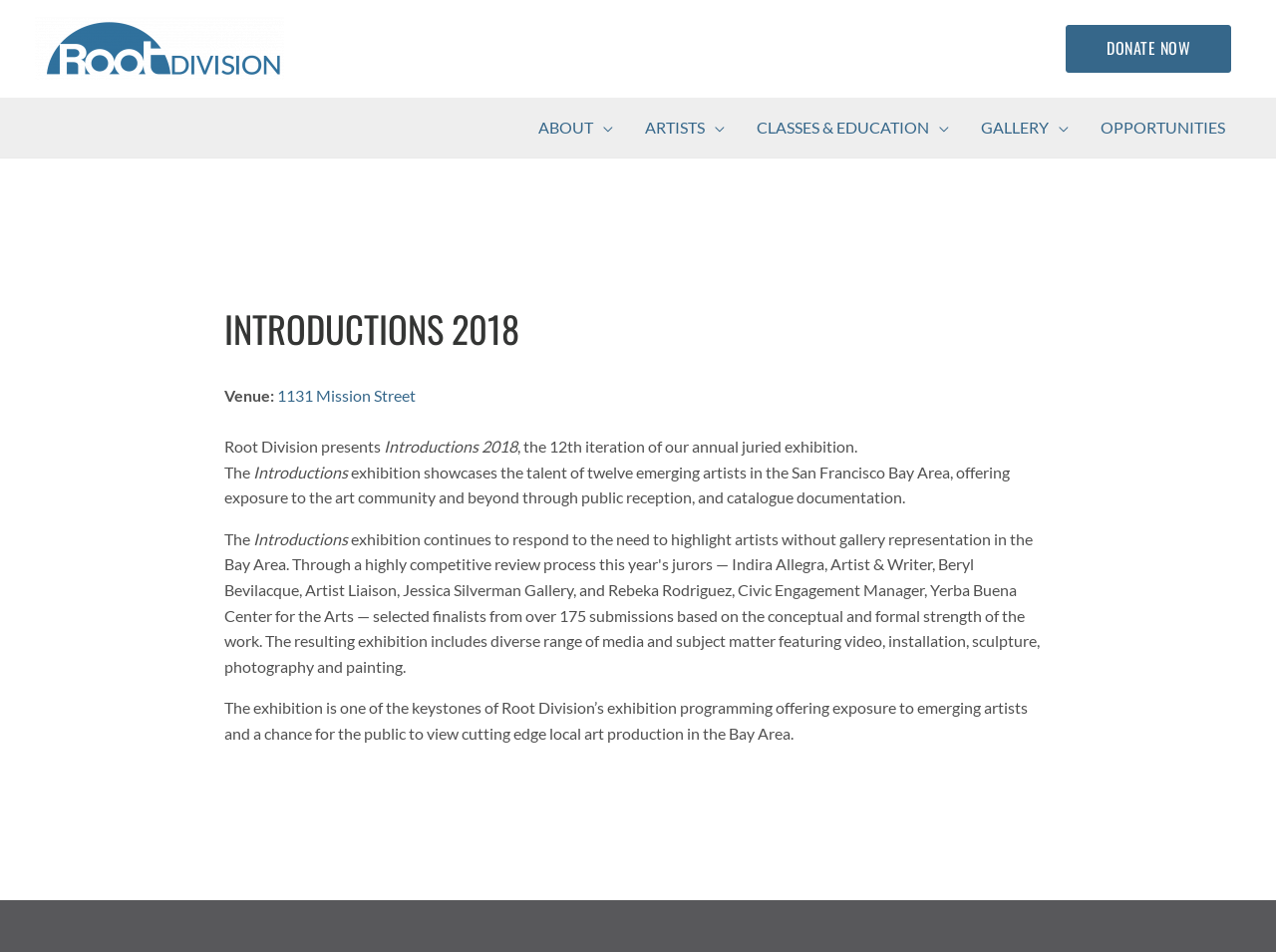Give a concise answer using only one word or phrase for this question:
What is the purpose of the exhibition?

exposure to emerging artists